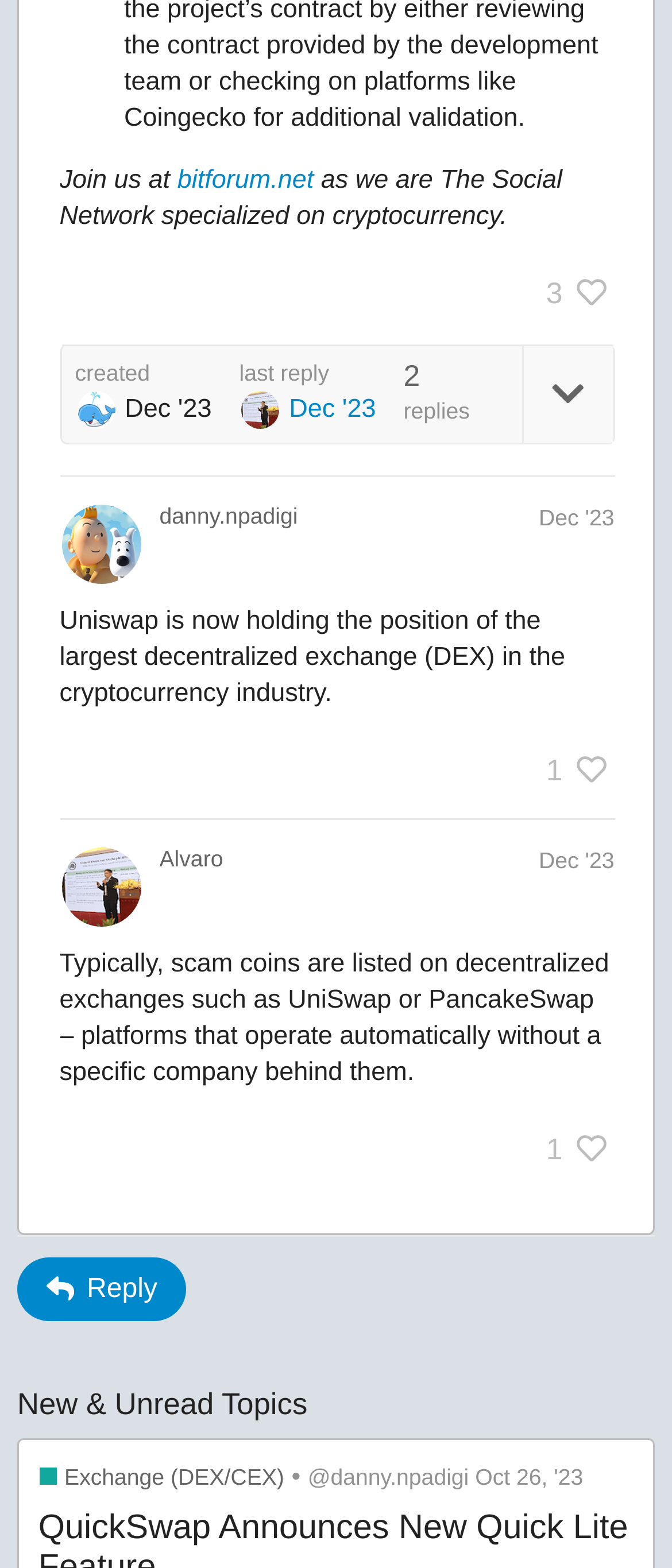Can you find the bounding box coordinates of the area I should click to execute the following instruction: "Expand topic details"?

[0.778, 0.22, 0.912, 0.283]